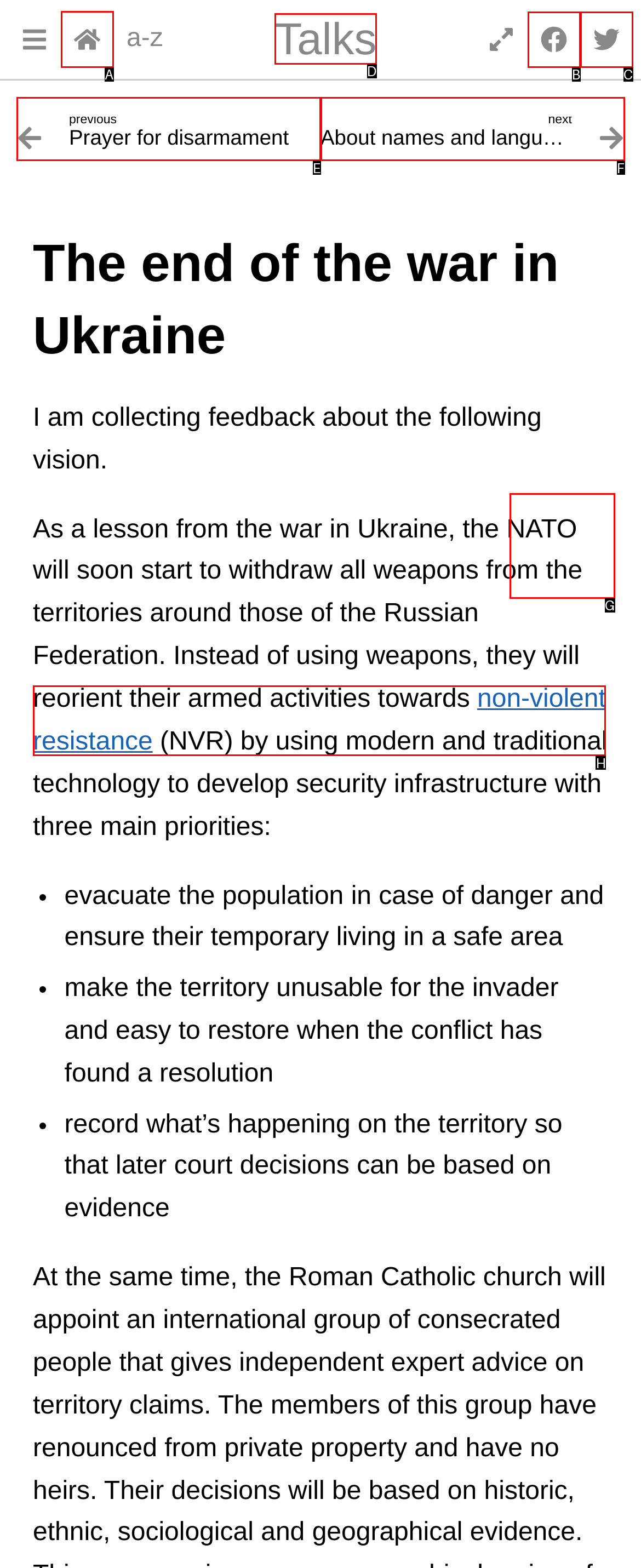Identify the letter of the correct UI element to fulfill the task: Go to Human World from the given options in the screenshot.

A